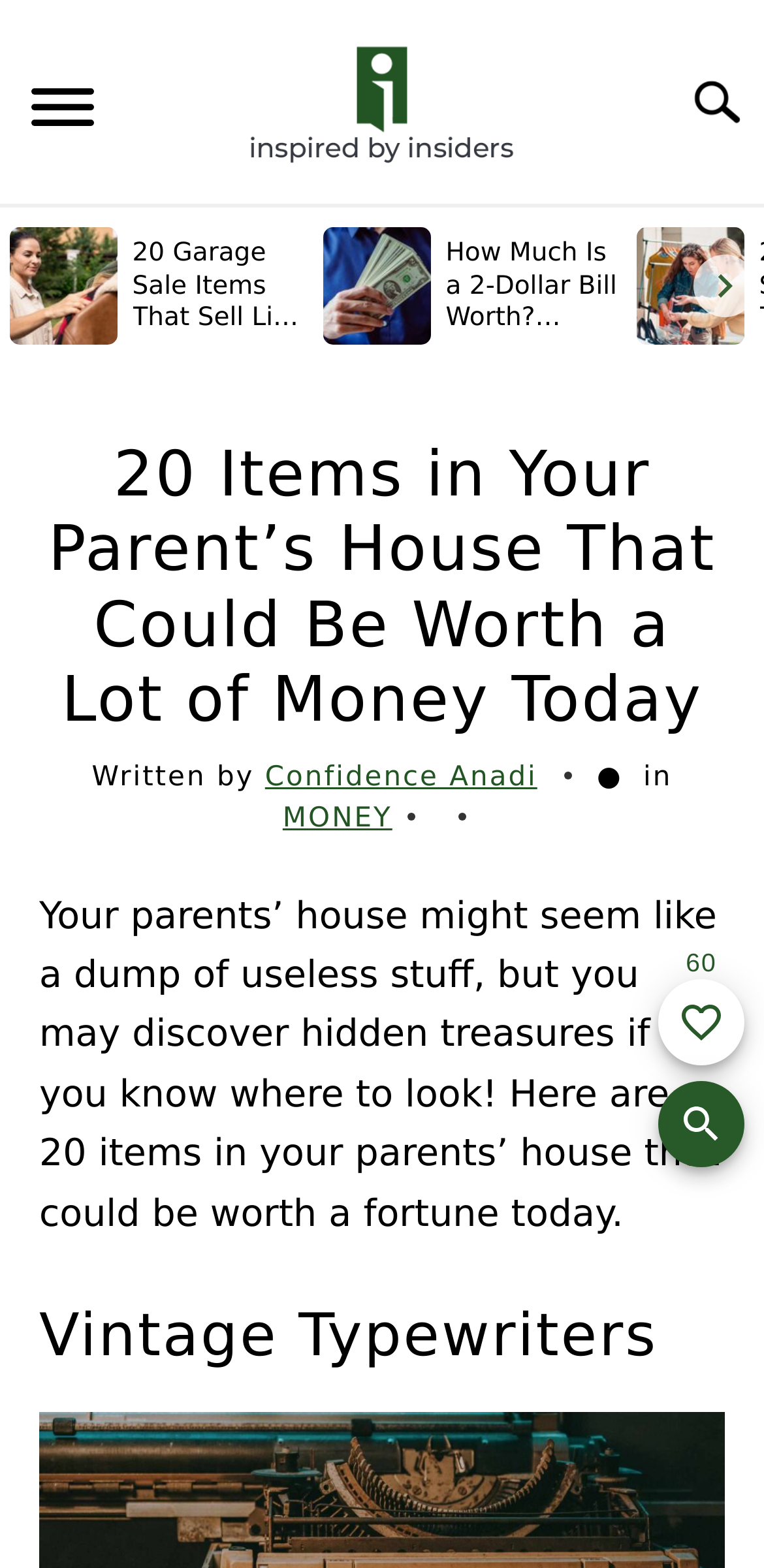Please find the bounding box coordinates of the element that needs to be clicked to perform the following instruction: "View '20 Garage Sale Items That Sell Like Crazy' article". The bounding box coordinates should be four float numbers between 0 and 1, represented as [left, top, right, bottom].

[0.013, 0.145, 0.41, 0.22]